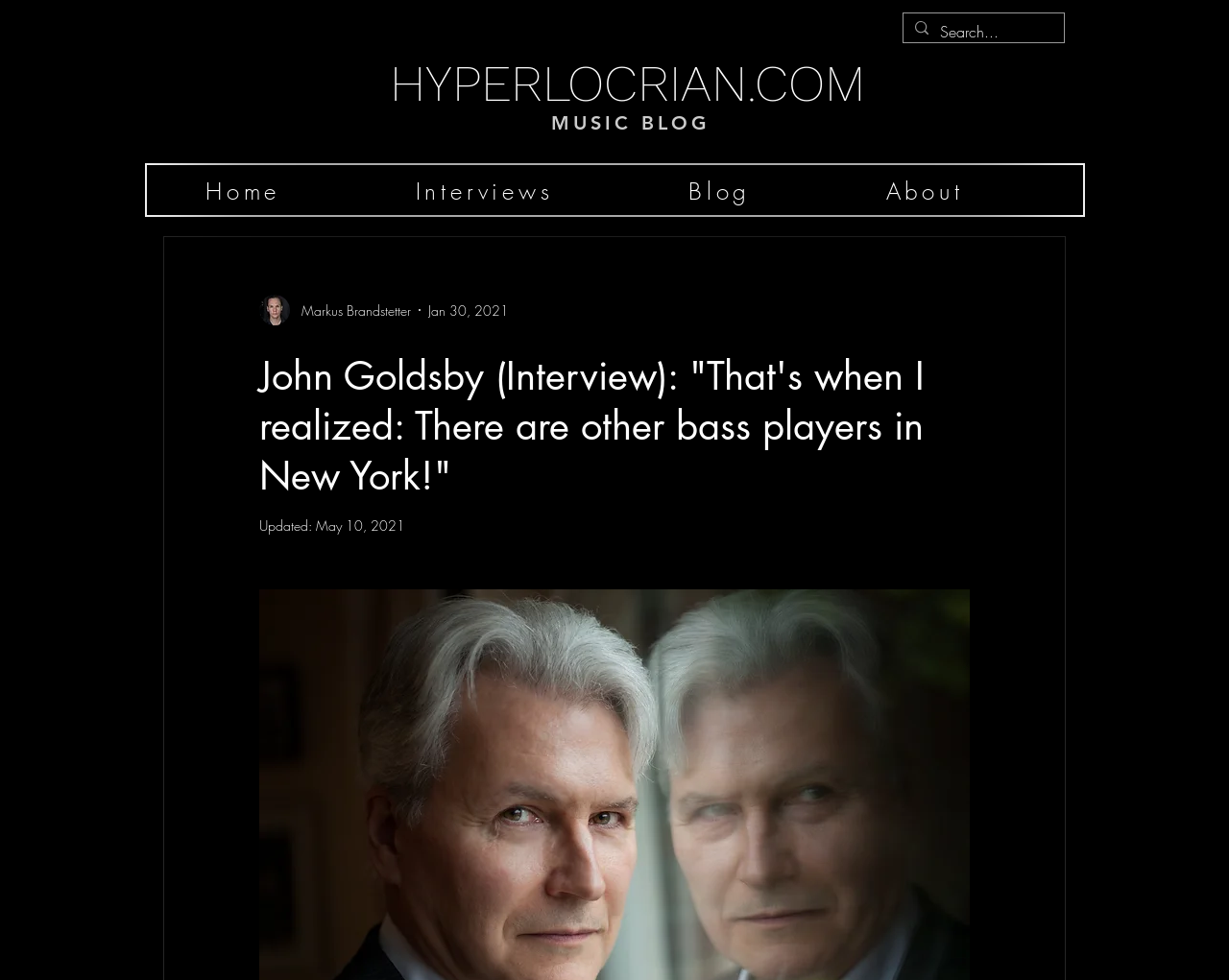Using the format (top-left x, top-left y, bottom-right x, bottom-right y), and given the element description, identify the bounding box coordinates within the screenshot: About

[0.708, 0.171, 0.847, 0.219]